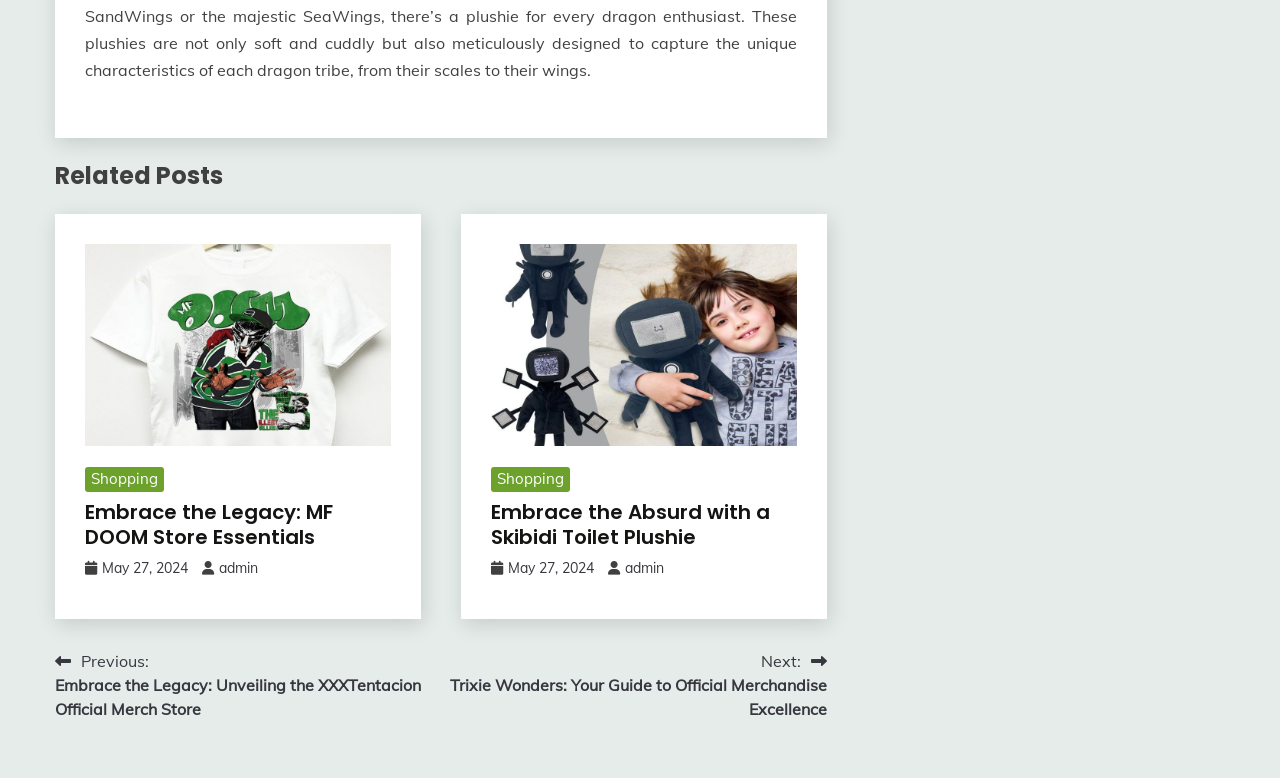How many related posts are there?
Look at the image and answer with only one word or phrase.

2